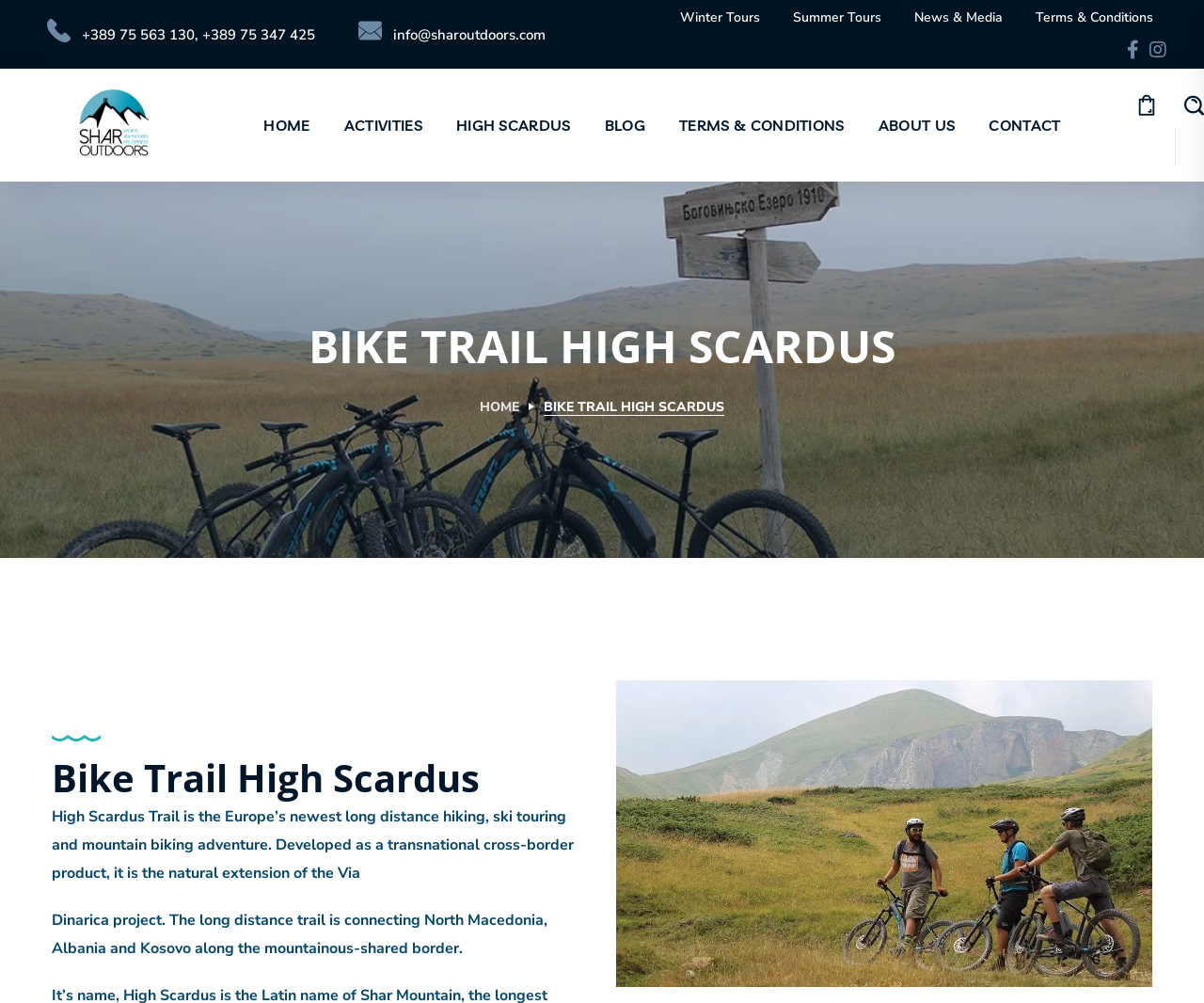Determine the bounding box coordinates for the clickable element required to fulfill the instruction: "Contact Shar Outdoors via email". Provide the coordinates as four float numbers between 0 and 1, i.e., [left, top, right, bottom].

[0.298, 0.017, 0.453, 0.053]